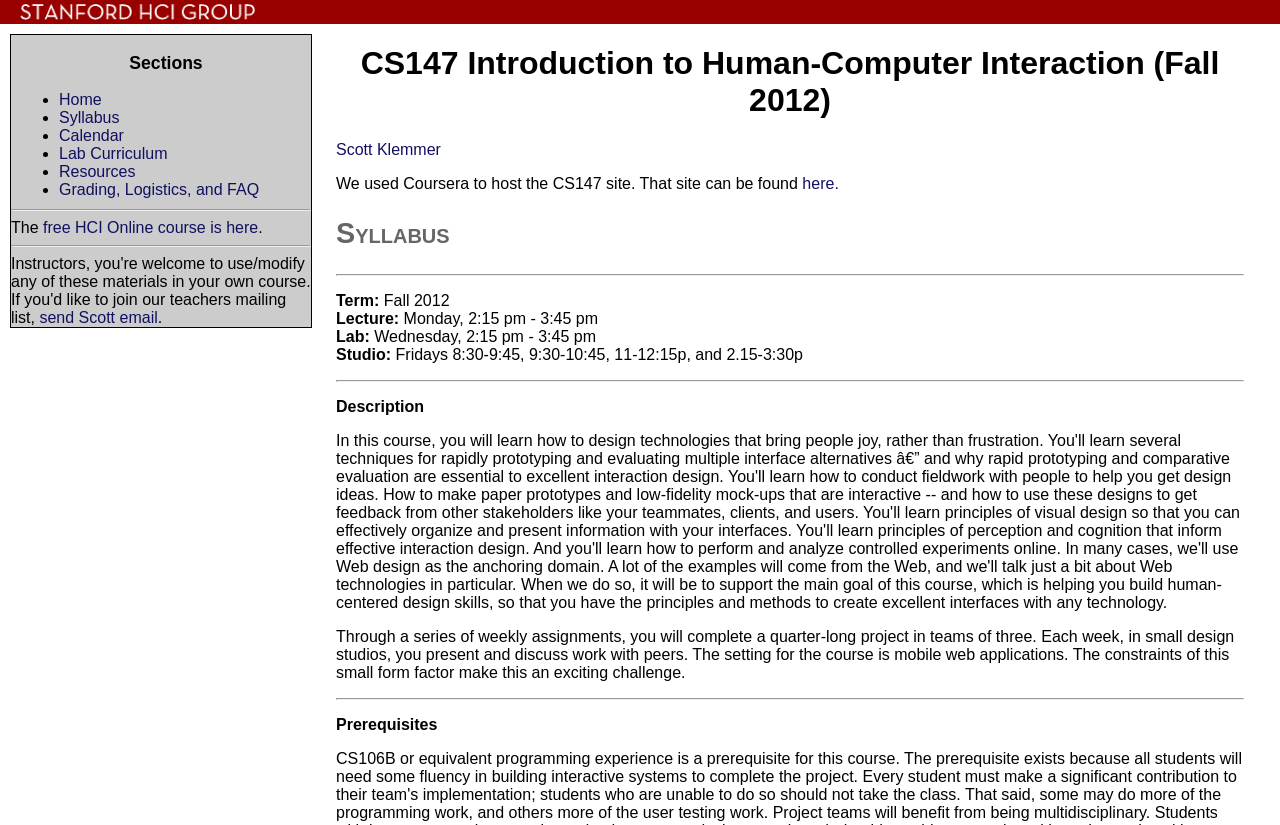What is the focus of the course project?
Using the image as a reference, answer the question in detail.

The webpage describes the course project as 'a quarter-long project in teams of three' with a focus on 'mobile web applications', which is an exciting challenge due to the constraints of the small form factor.